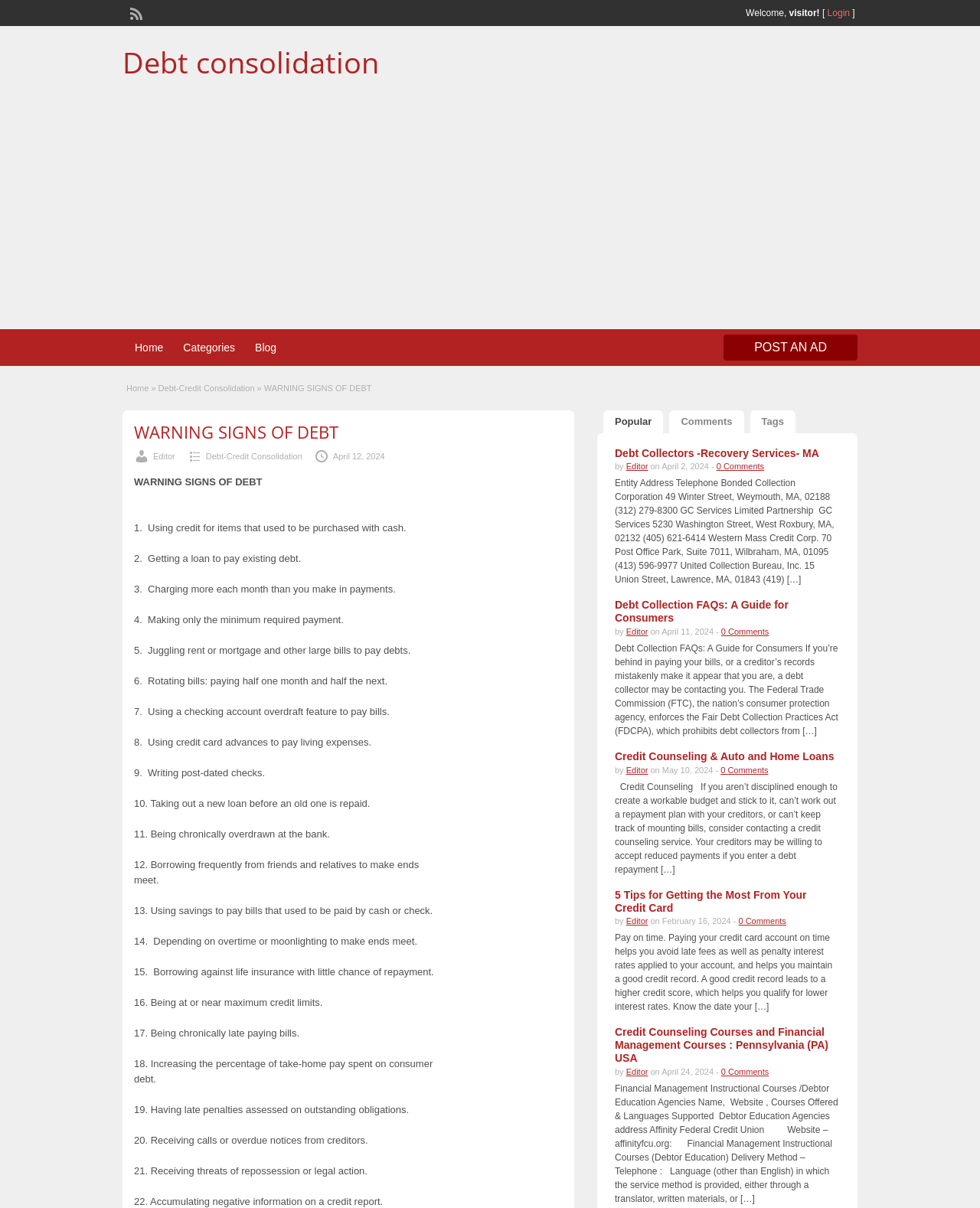Please identify the bounding box coordinates of the area I need to click to accomplish the following instruction: "Click on the 'Login' link".

[0.844, 0.006, 0.867, 0.015]